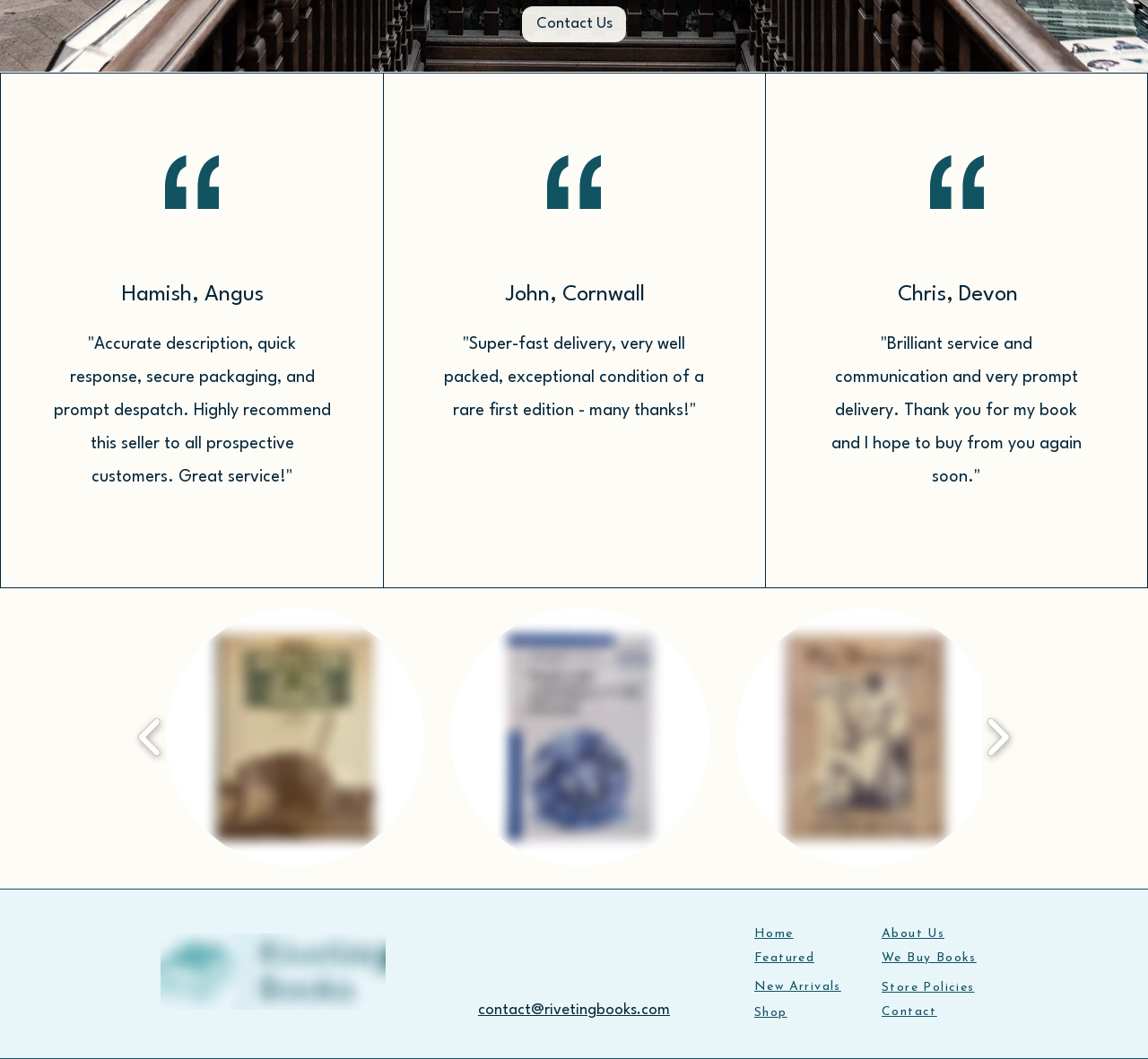Please mark the clickable region by giving the bounding box coordinates needed to complete this instruction: "Check the 'New Arrivals' section".

[0.657, 0.92, 0.768, 0.944]